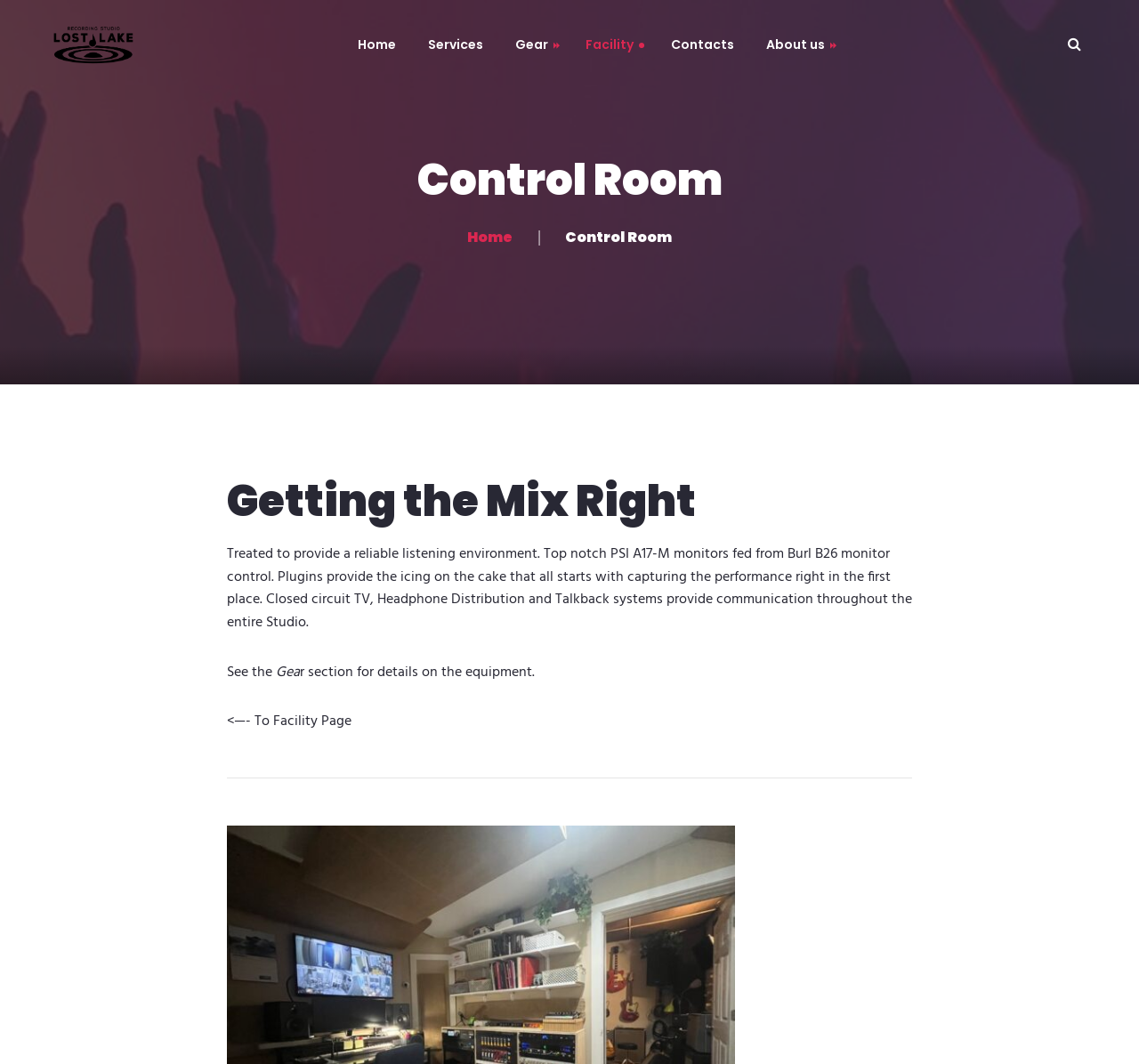Please identify the bounding box coordinates of the area I need to click to accomplish the following instruction: "view microphones".

[0.387, 0.156, 0.567, 0.194]